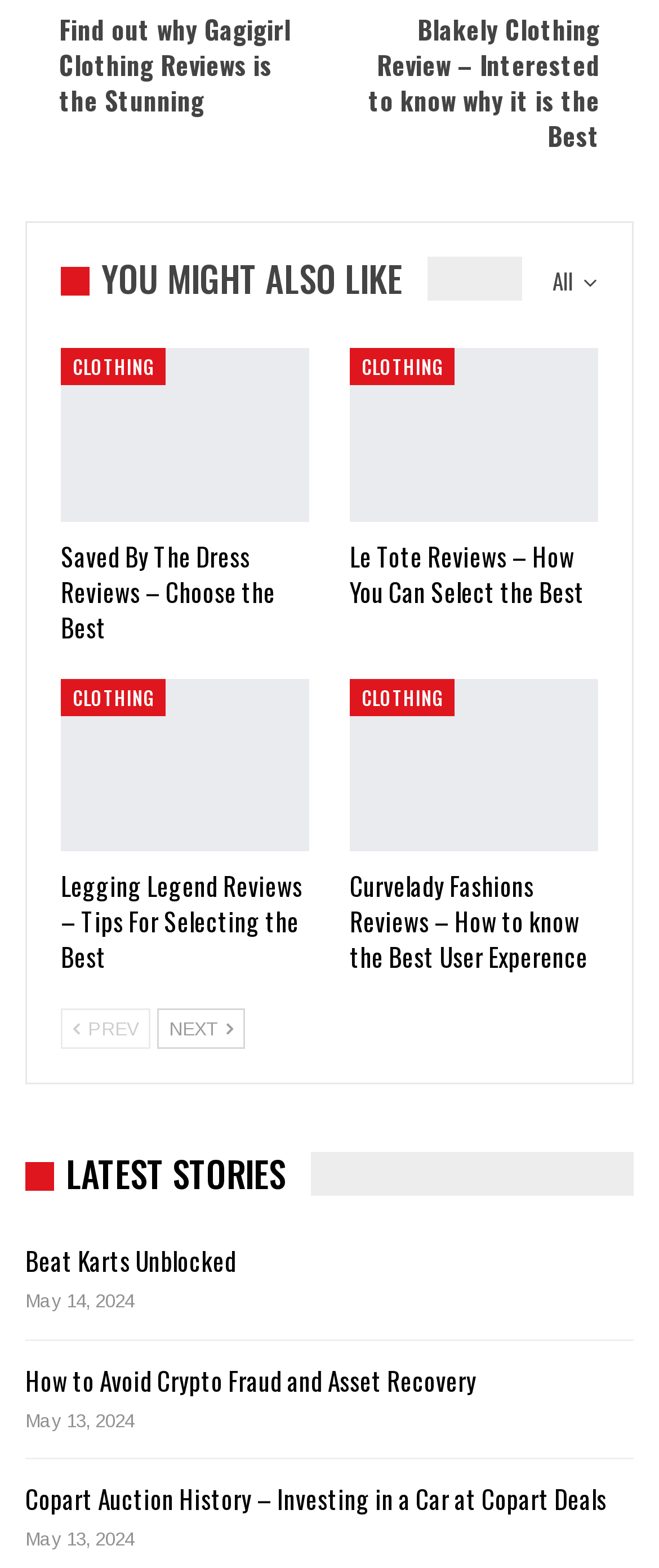Determine the bounding box coordinates of the clickable element necessary to fulfill the instruction: "go to Environment setup". Provide the coordinates as four float numbers within the 0 to 1 range, i.e., [left, top, right, bottom].

None